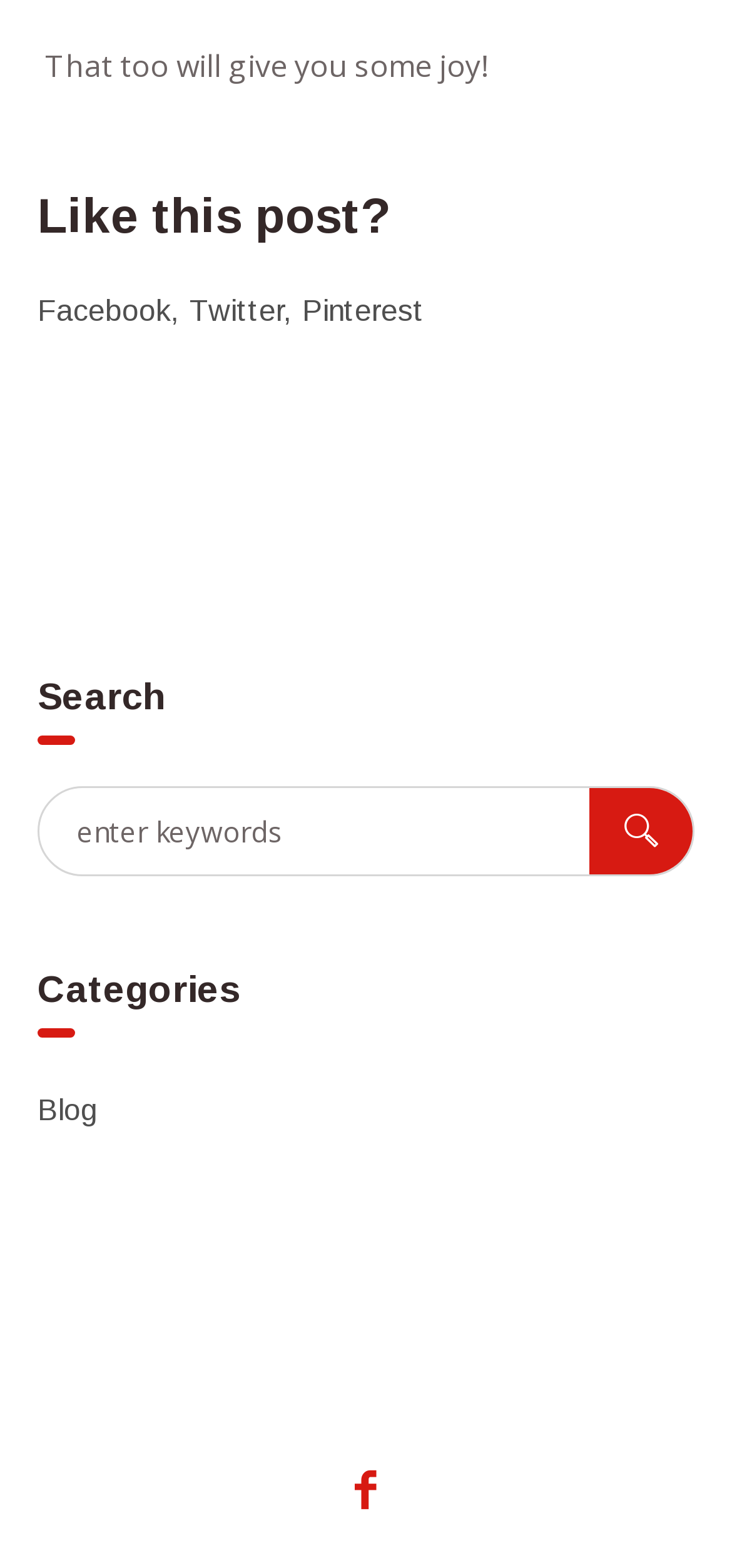Please answer the following question using a single word or phrase: 
How many sections are there on the webpage?

3